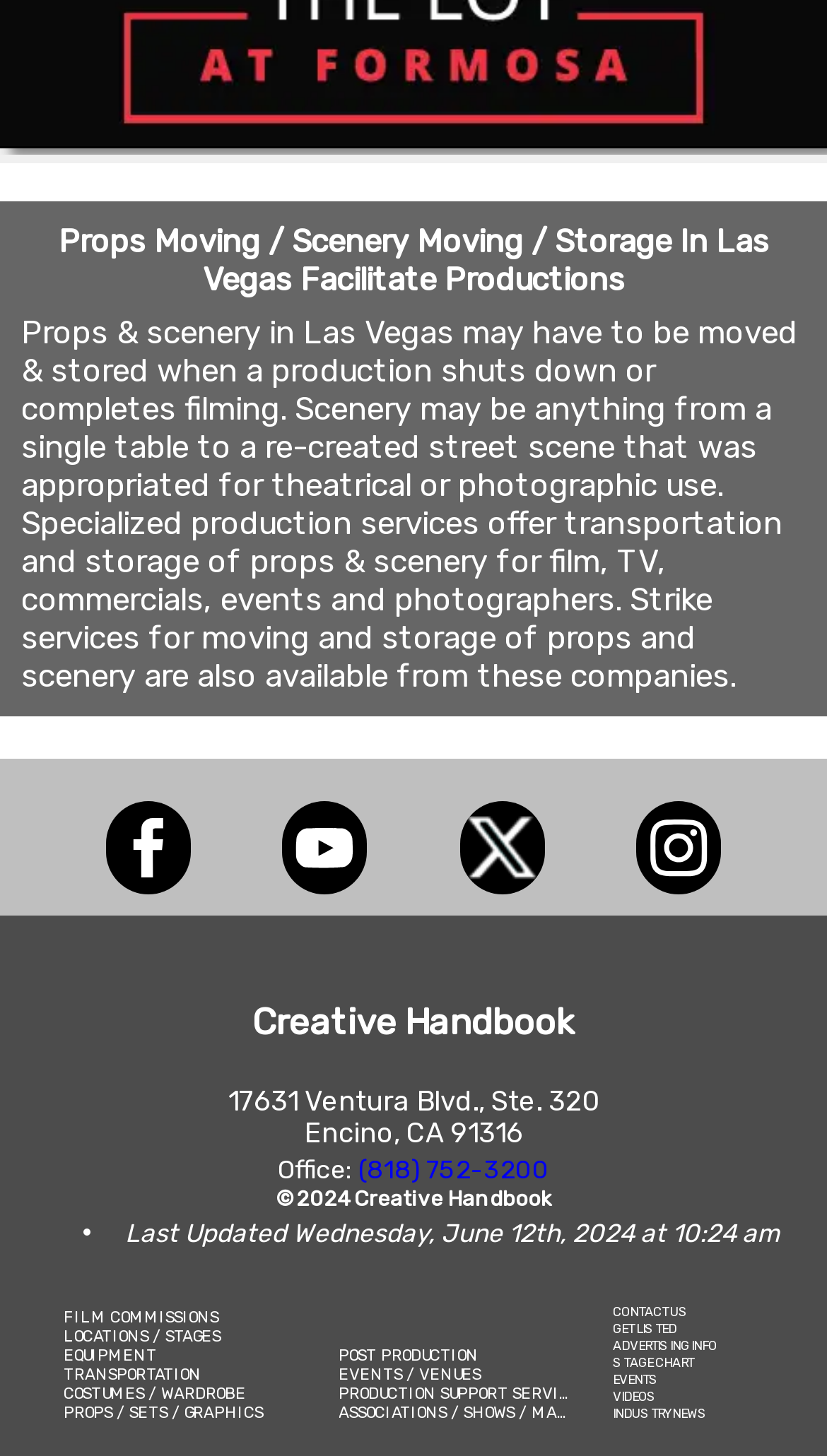What is the phone number of the office?
Refer to the screenshot and answer in one word or phrase.

(818) 752-3200